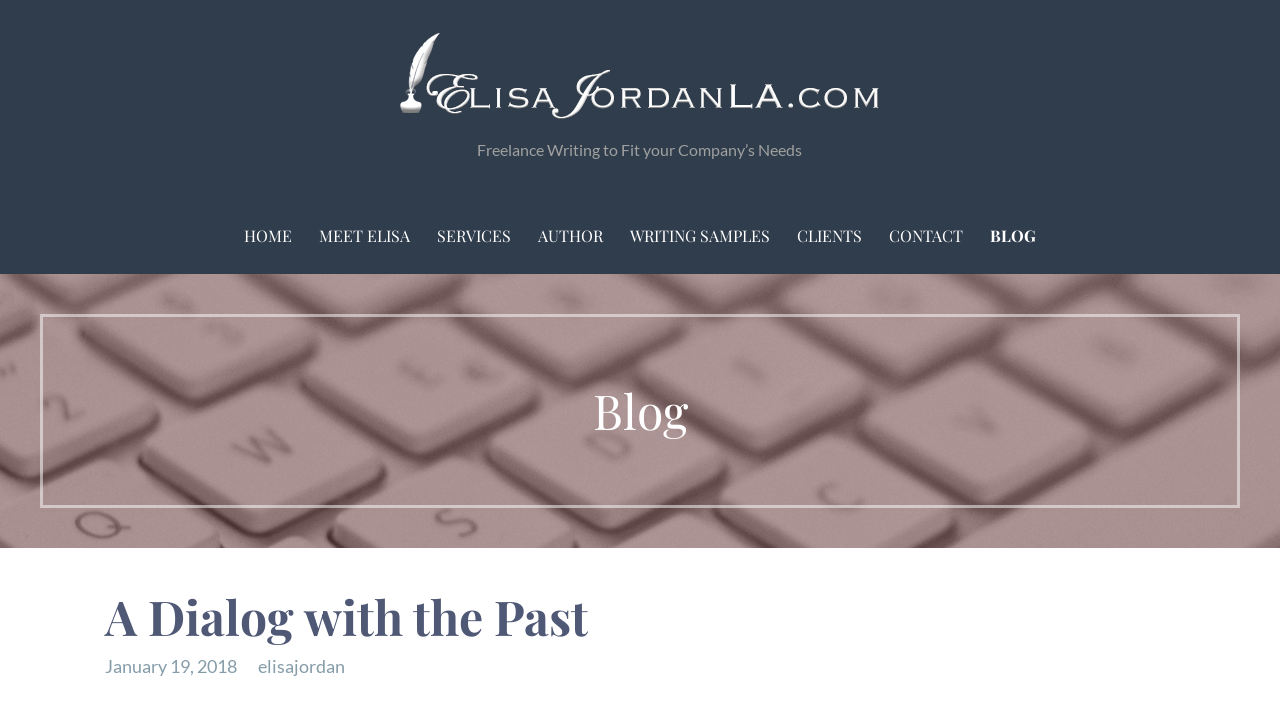Find the bounding box coordinates of the element you need to click on to perform this action: 'check writing samples'. The coordinates should be represented by four float values between 0 and 1, in the format [left, top, right, bottom].

[0.483, 0.274, 0.611, 0.381]